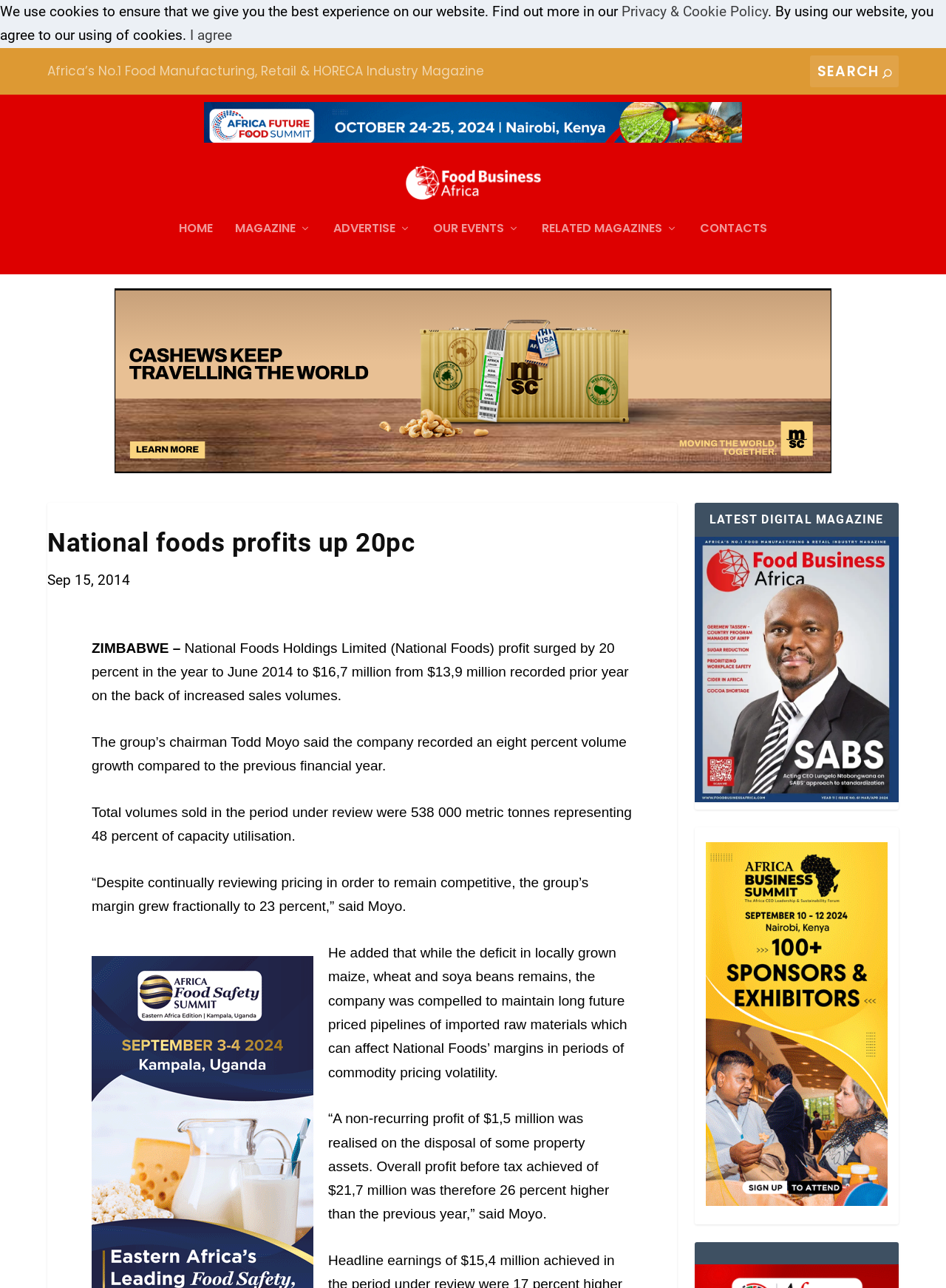Give a one-word or short phrase answer to this question: 
What is the growth rate of National Foods' sales volume?

8 percent